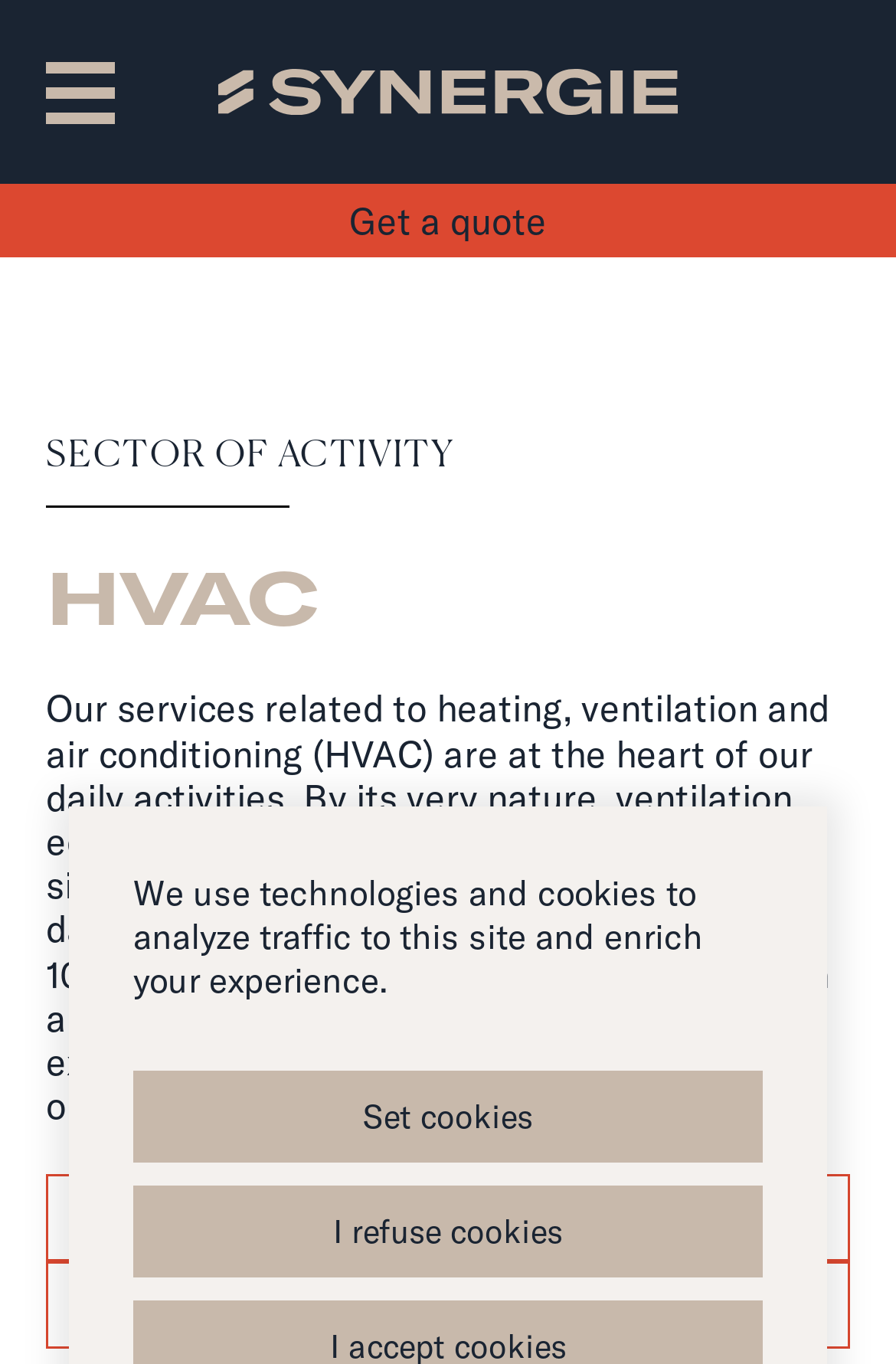Based on the image, please elaborate on the answer to the following question:
What is the main sector of activity?

I determined the main sector of activity by looking at the heading 'SECTOR OF ACTIVITY' and its corresponding subheading 'HVAC', which suggests that HVAC is the main sector of activity.